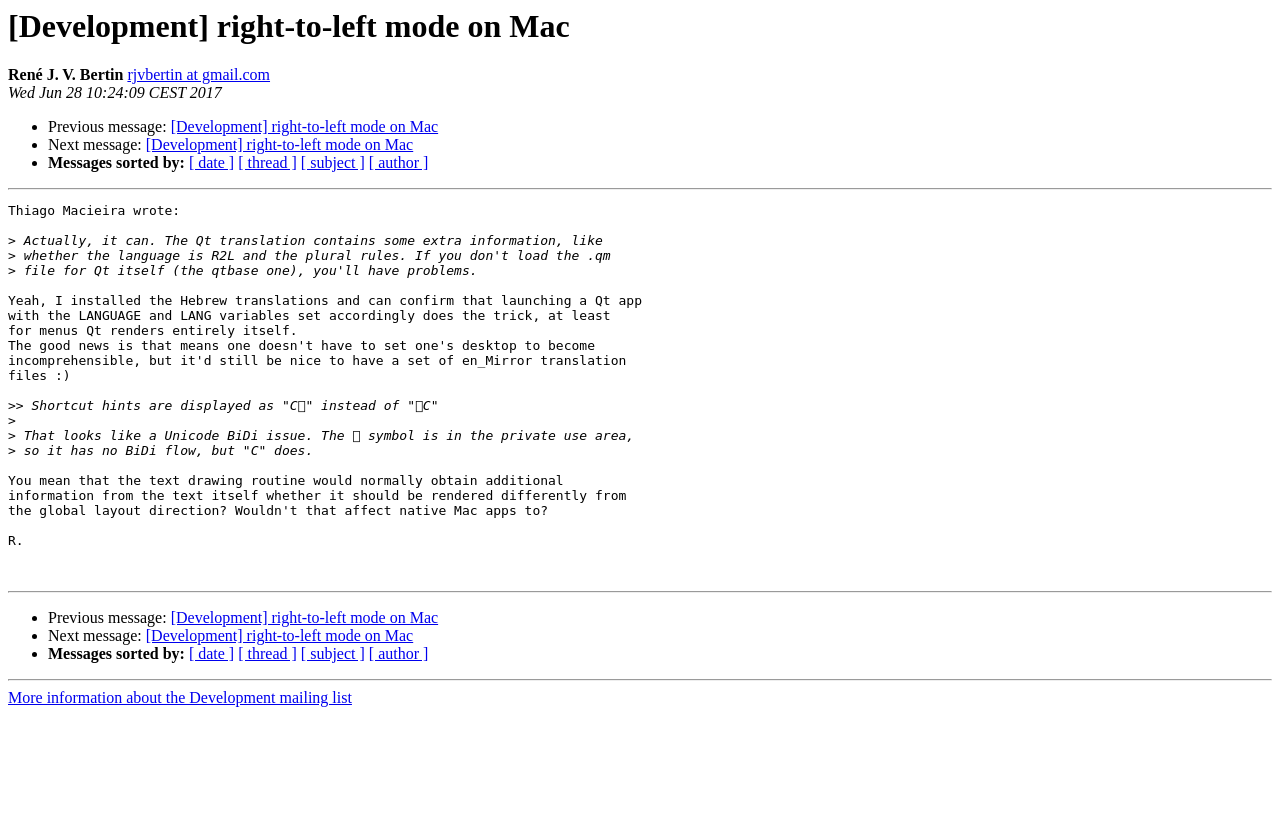Please identify the bounding box coordinates of where to click in order to follow the instruction: "Contact René J. V. Bertin".

[0.1, 0.08, 0.211, 0.1]